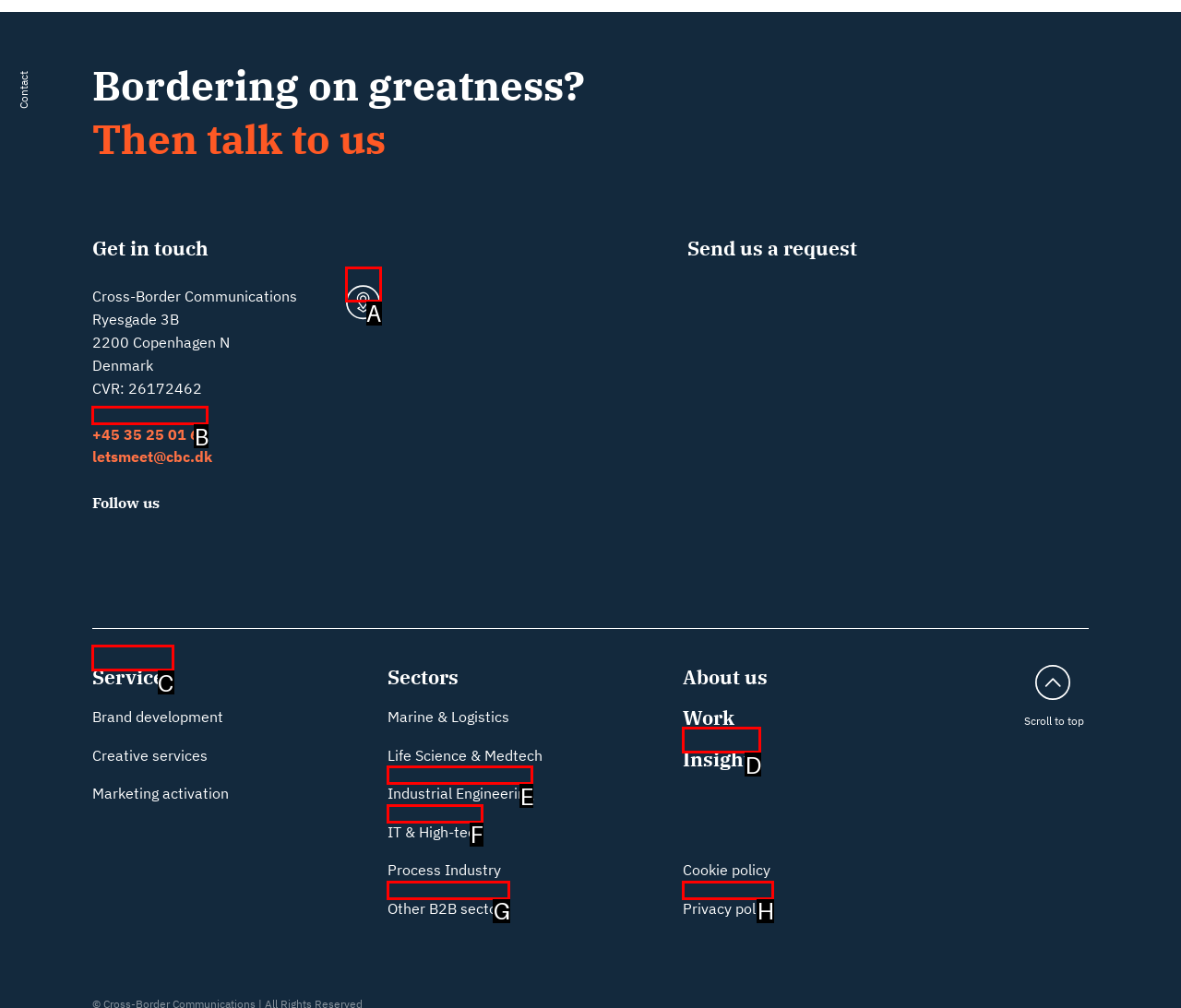Determine the right option to click to perform this task: Click the 'Services' link
Answer with the correct letter from the given choices directly.

C